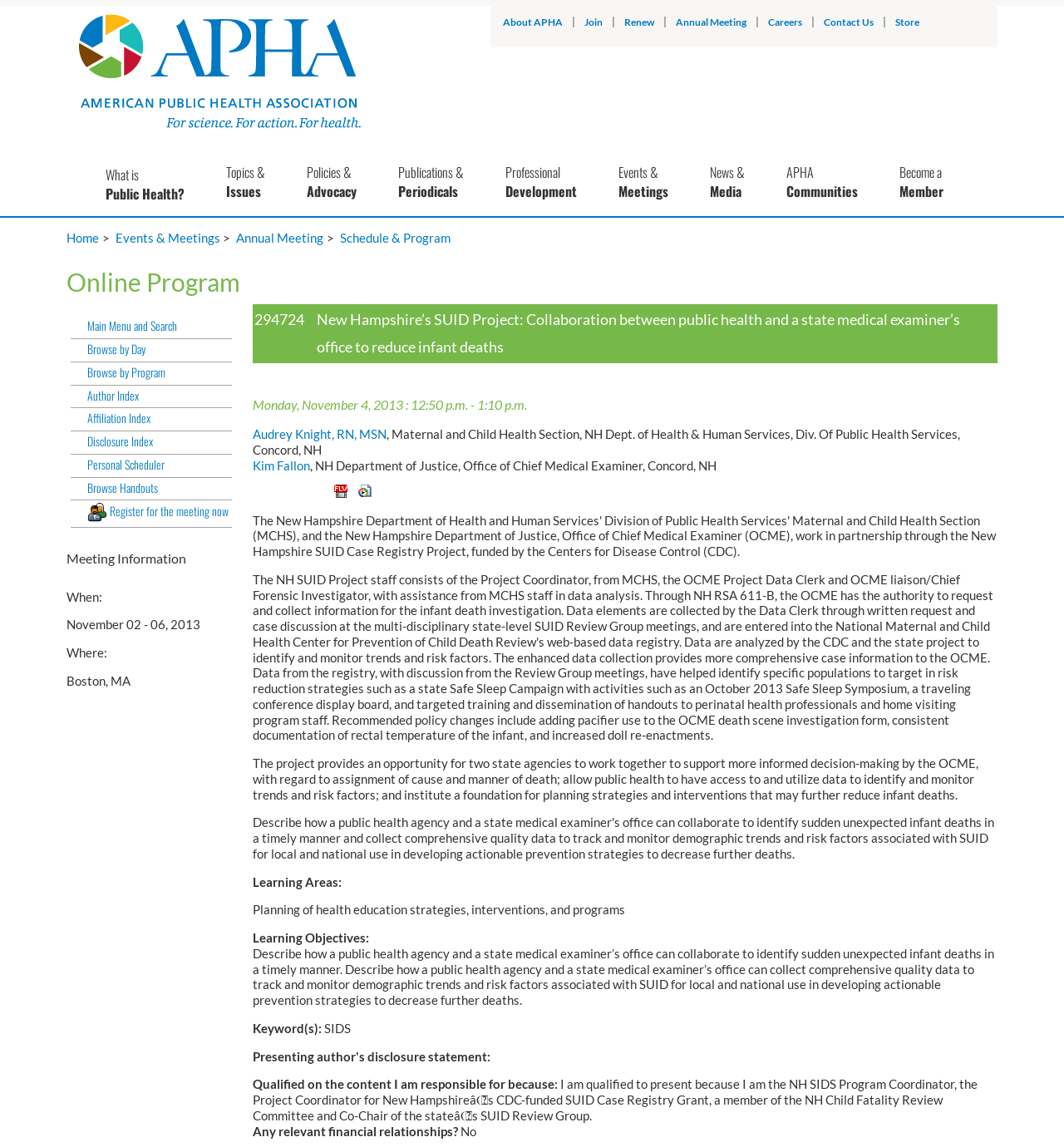What is the date of the presentation?
Can you provide a detailed and comprehensive answer to the question?

The date of the presentation is obtained from the StaticText element with the text 'Monday, November 4, 2013 : 12:50 p.m. - 1:10 p.m.'.